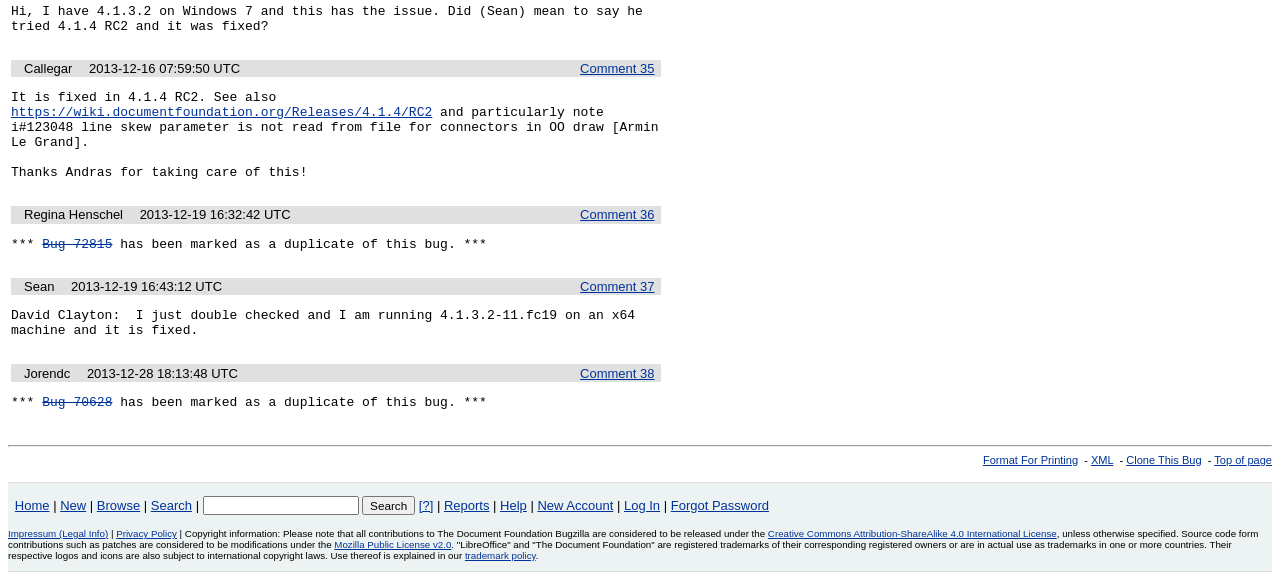Predict the bounding box coordinates of the UI element that matches this description: "Bug 72815". The coordinates should be in the format [left, top, right, bottom] with each value between 0 and 1.

[0.033, 0.408, 0.088, 0.434]